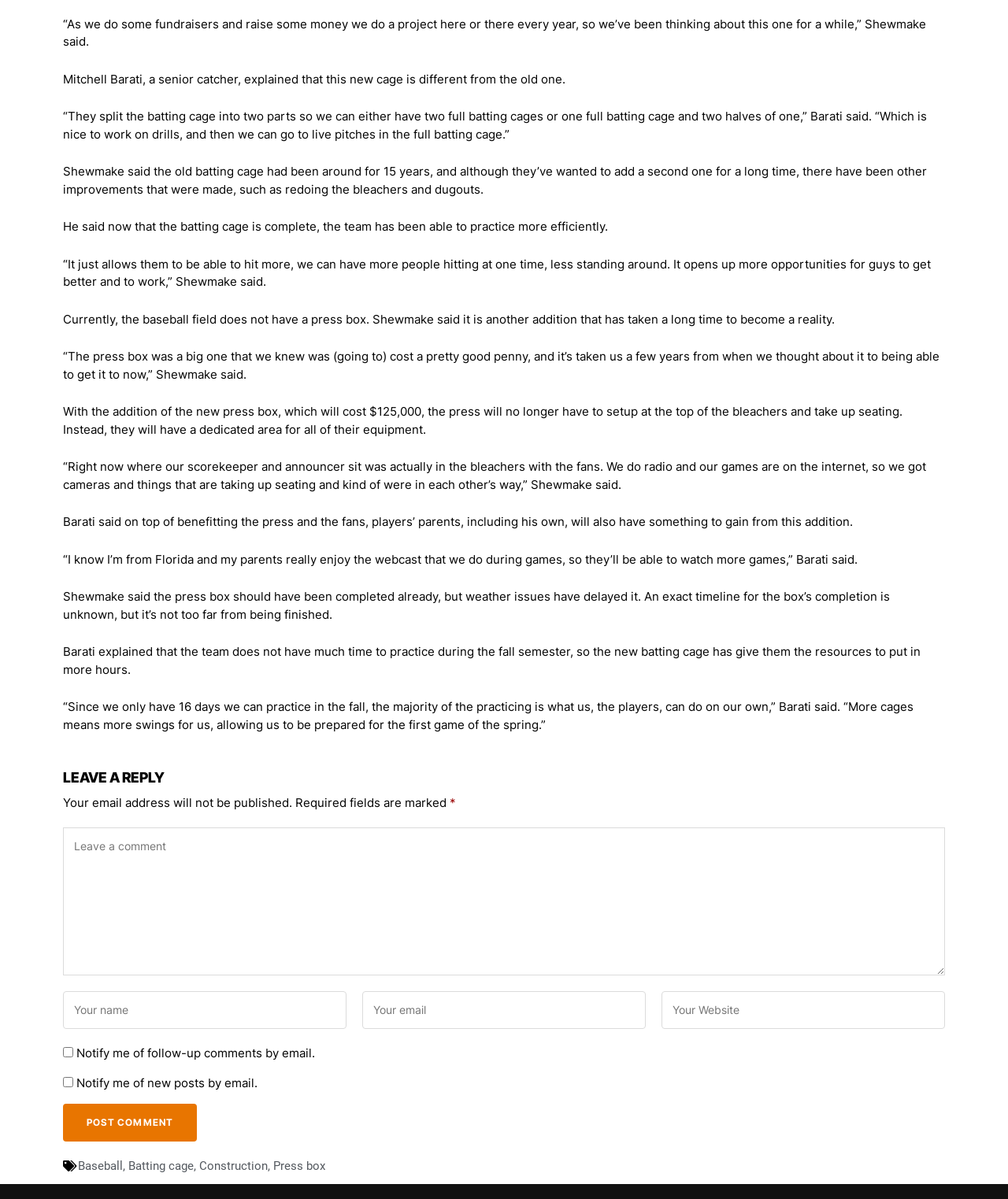What is the purpose of the 'LEAVE A REPLY' section?
Based on the image content, provide your answer in one word or a short phrase.

To comment on the article